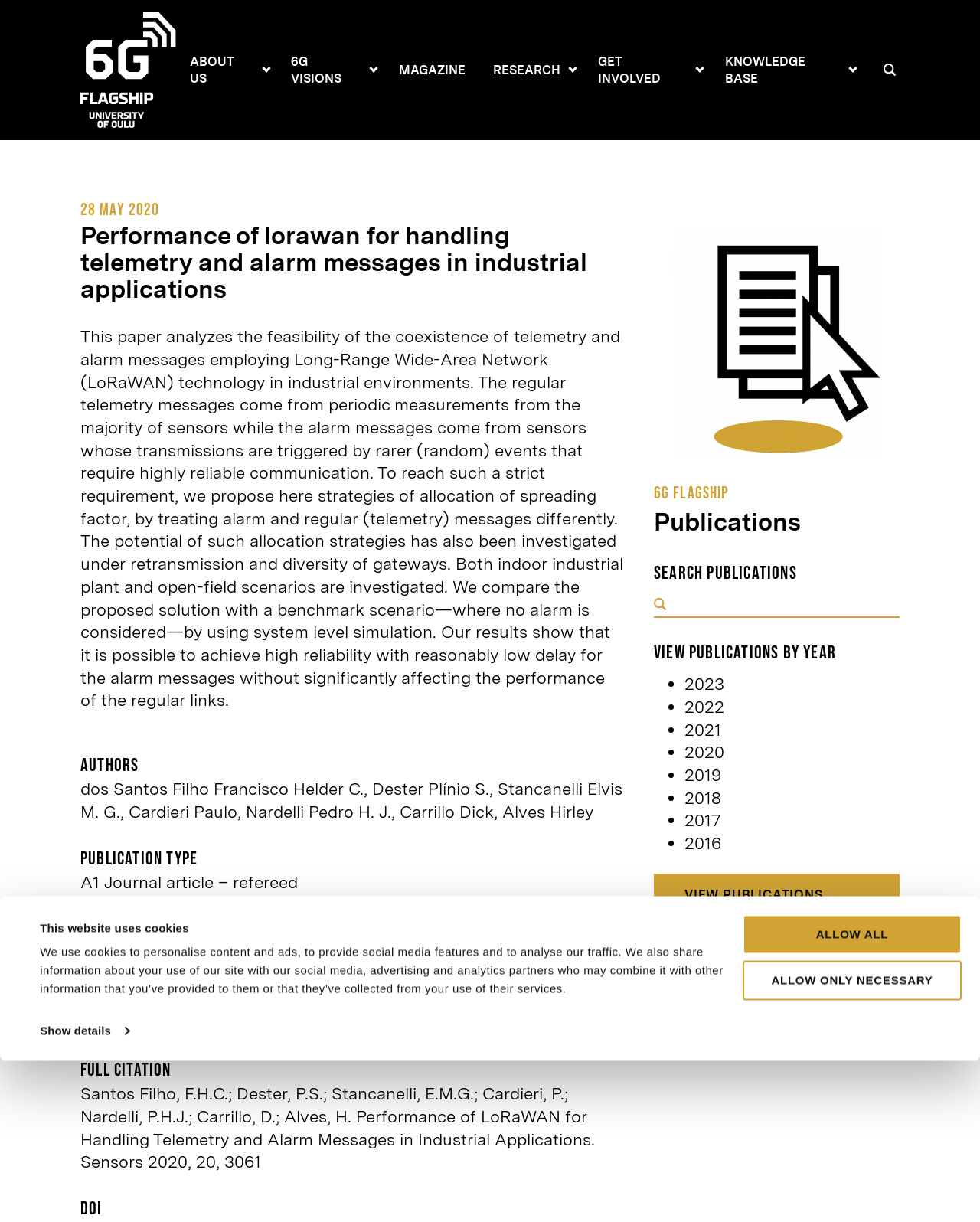Identify and provide the title of the webpage.

Performance of lorawan for handling telemetry and alarm messages in industrial applications